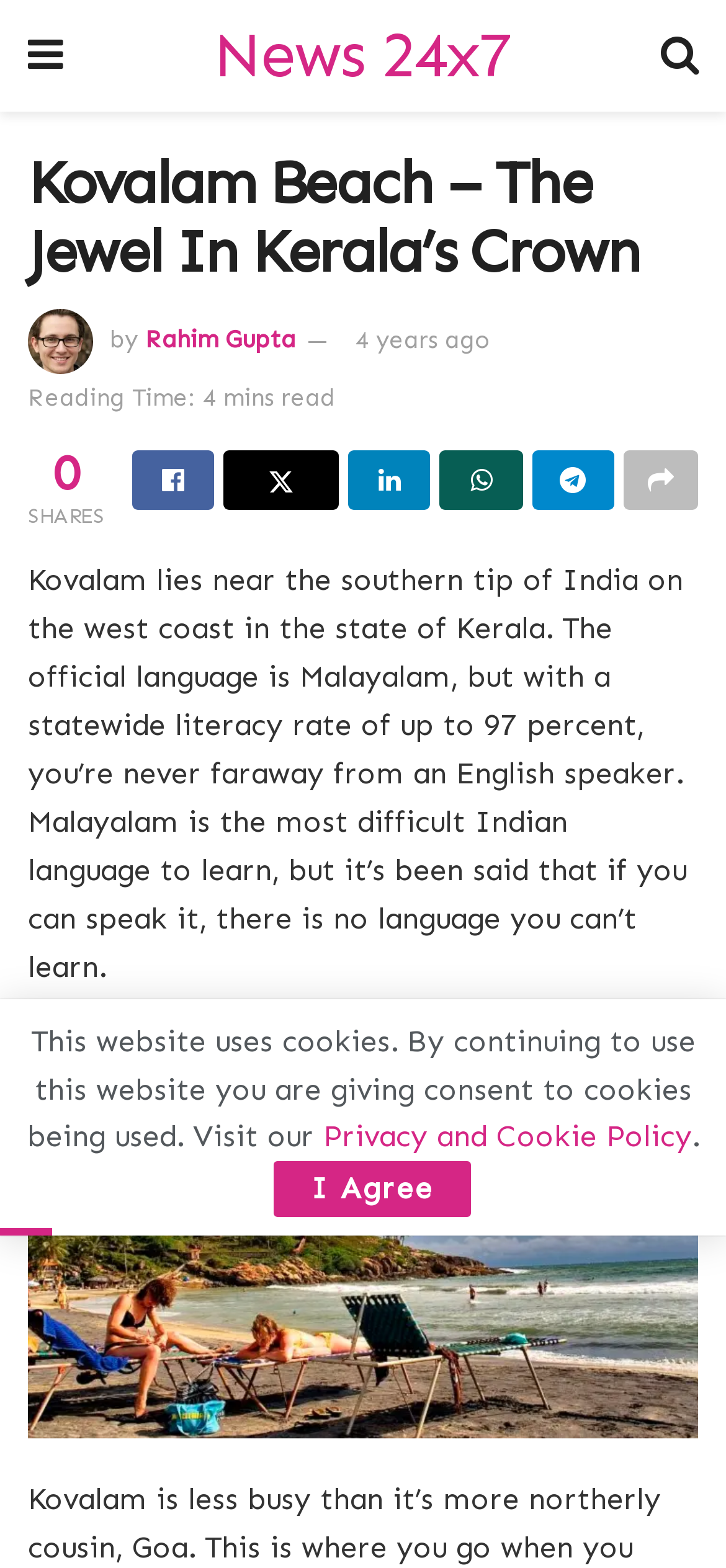Can you give a comprehensive explanation to the question given the content of the image?
How many social media sharing options are available?

The social media sharing options are represented by icons, and there are five of them: a Facebook icon, a Twitter icon, a LinkedIn icon, a Pinterest icon, and a WhatsApp icon. They are located below the 'SHARES' text.